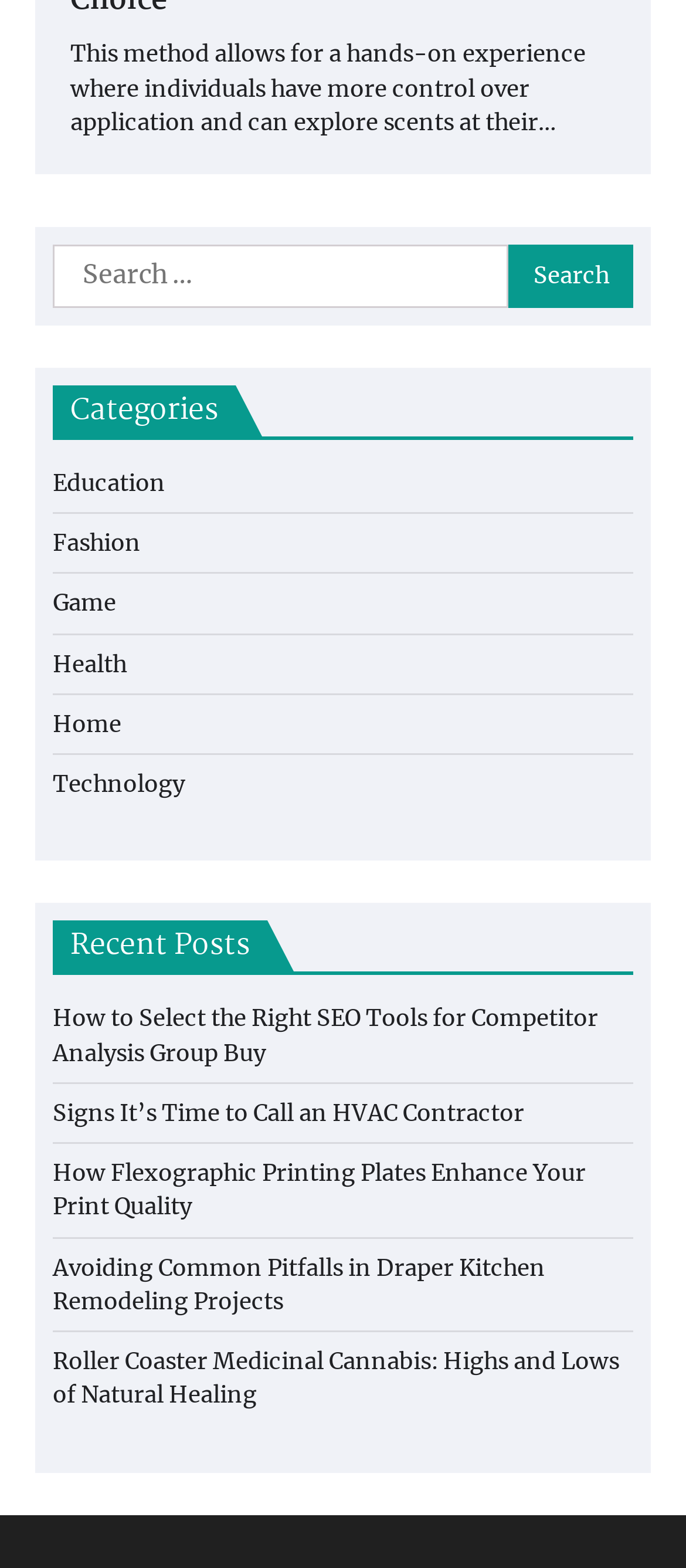Find the bounding box coordinates for the UI element that matches this description: "Home".

[0.077, 0.452, 0.177, 0.47]